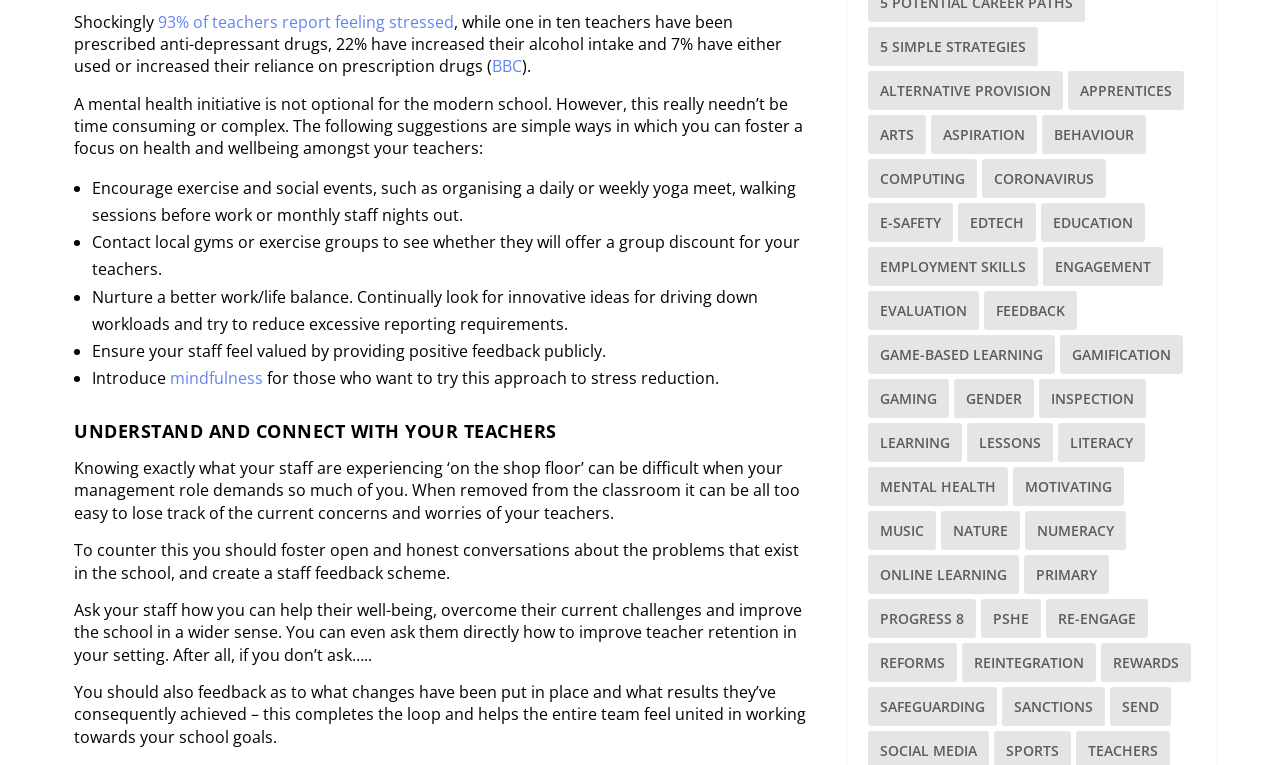Identify the bounding box for the UI element described as: "Reforms". The coordinates should be four float numbers between 0 and 1, i.e., [left, top, right, bottom].

[0.678, 0.84, 0.748, 0.891]